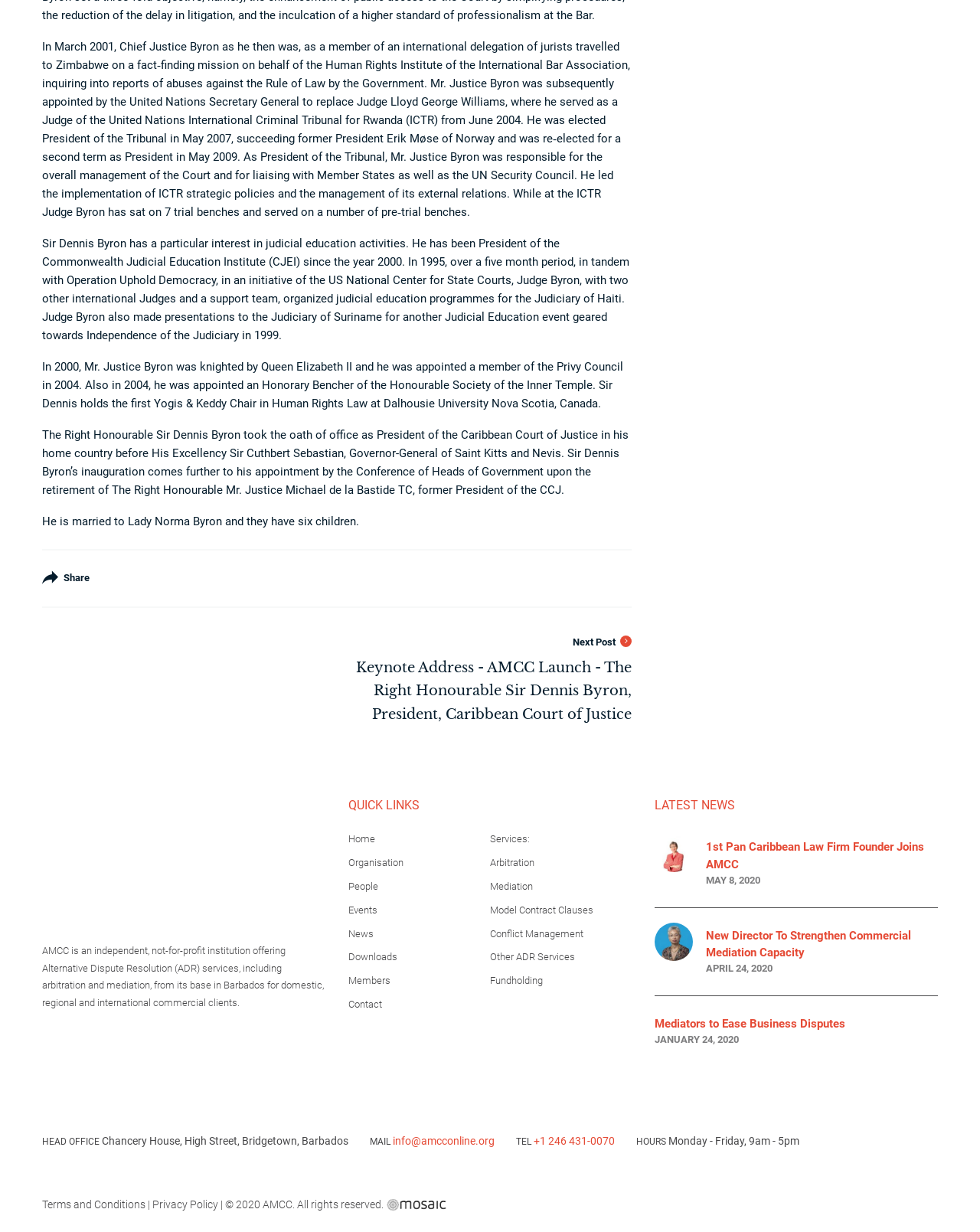Locate the bounding box coordinates of the clickable area needed to fulfill the instruction: "Contact AMCC via email".

[0.401, 0.923, 0.505, 0.931]